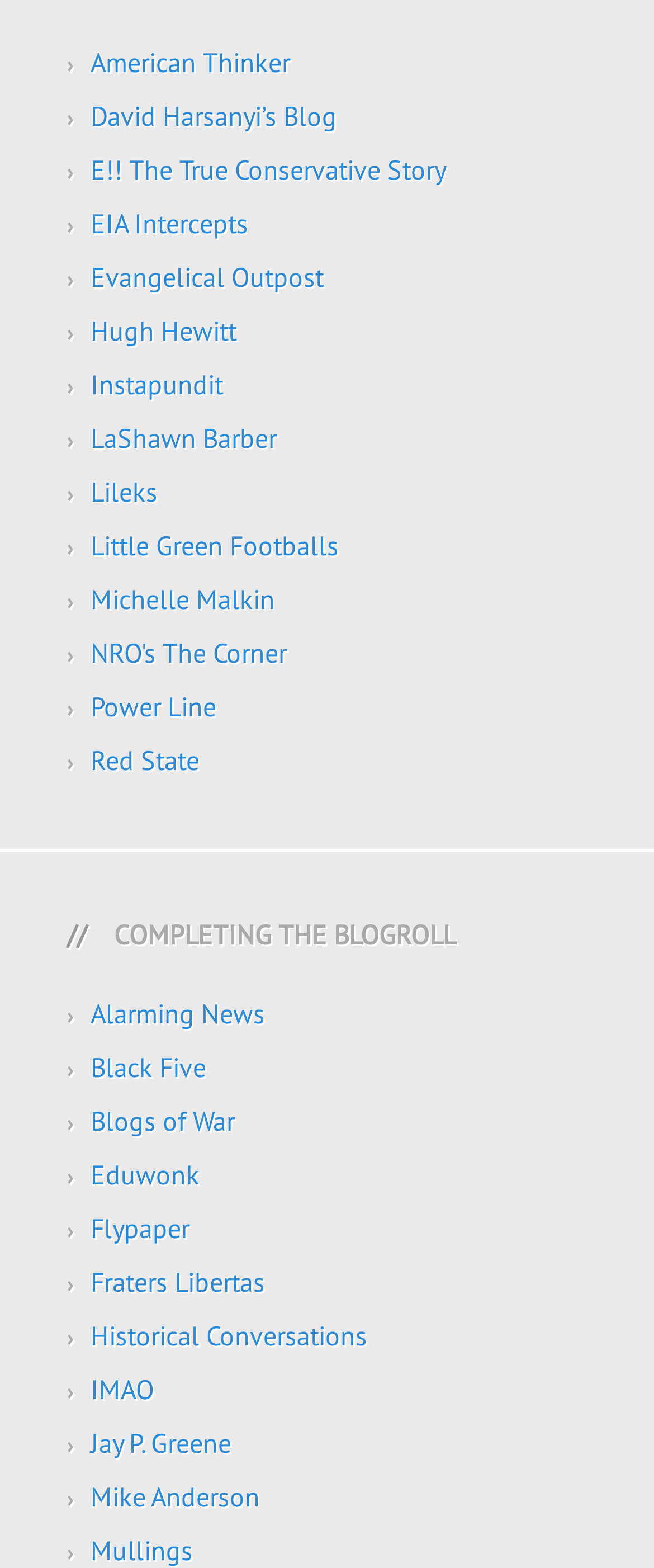What is the name of the first link on the webpage?
Answer the question with a single word or phrase by looking at the picture.

American Thinker